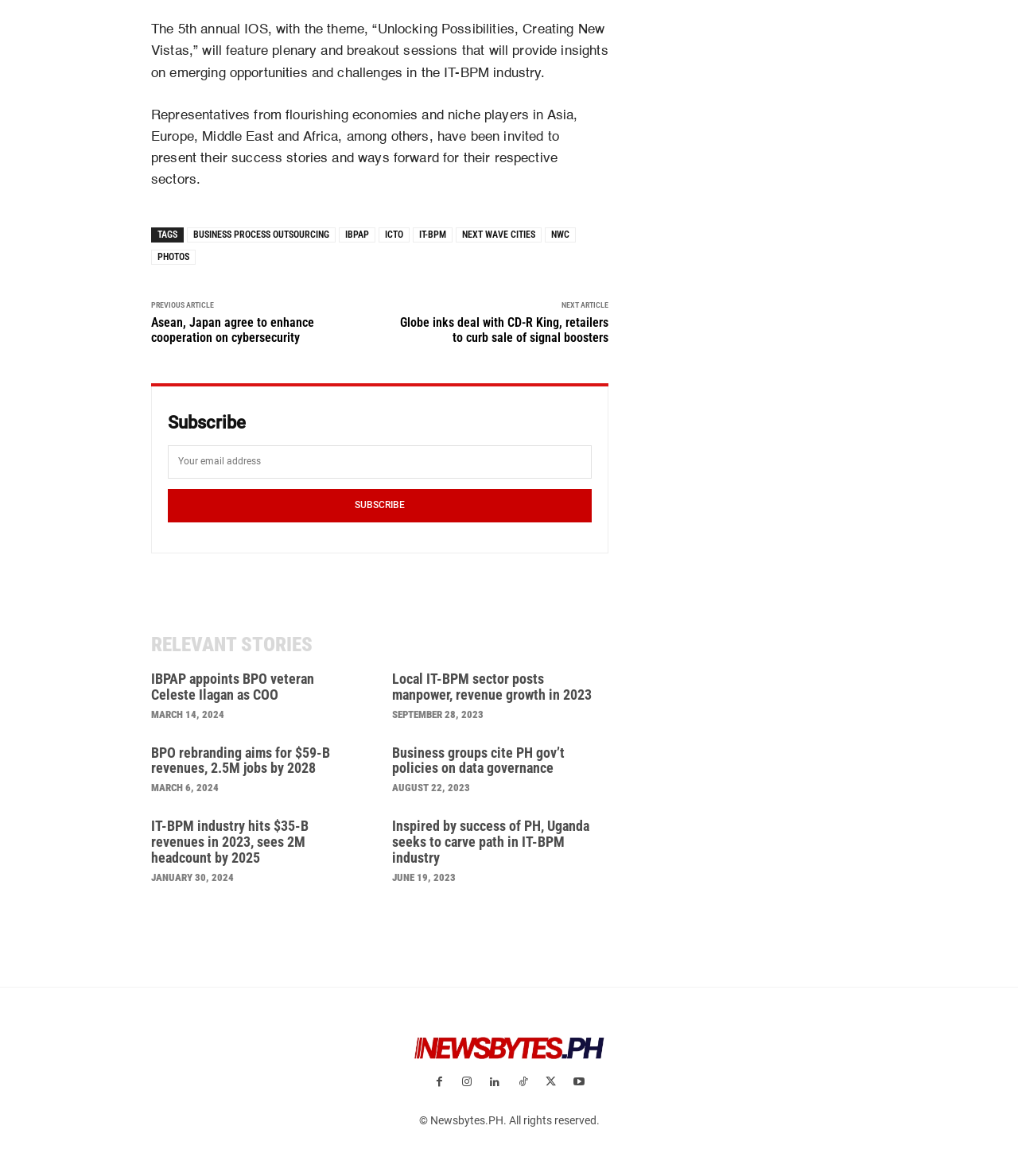Examine the image carefully and respond to the question with a detailed answer: 
How many links are listed under the TAGS section?

The question can be answered by counting the number of links under the TAGS section, which includes links to BUSINESS PROCESS OUTSOURCING, IBPAP, ICTO, IT-BPM, NEXT WAVE CITIES, and PHOTOS.